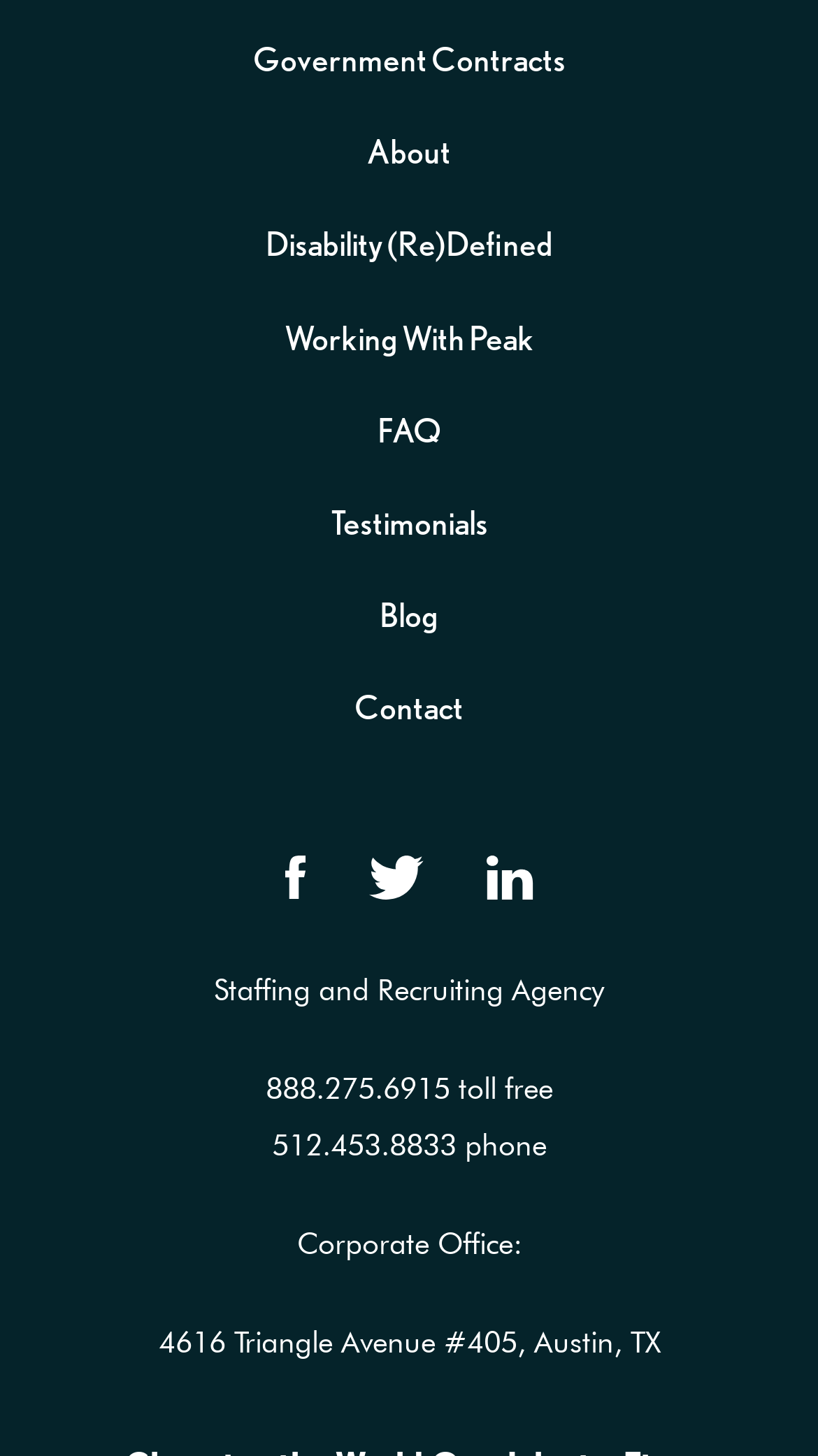Find the bounding box coordinates of the element's region that should be clicked in order to follow the given instruction: "Visit About page". The coordinates should consist of four float numbers between 0 and 1, i.e., [left, top, right, bottom].

[0.449, 0.091, 0.551, 0.119]